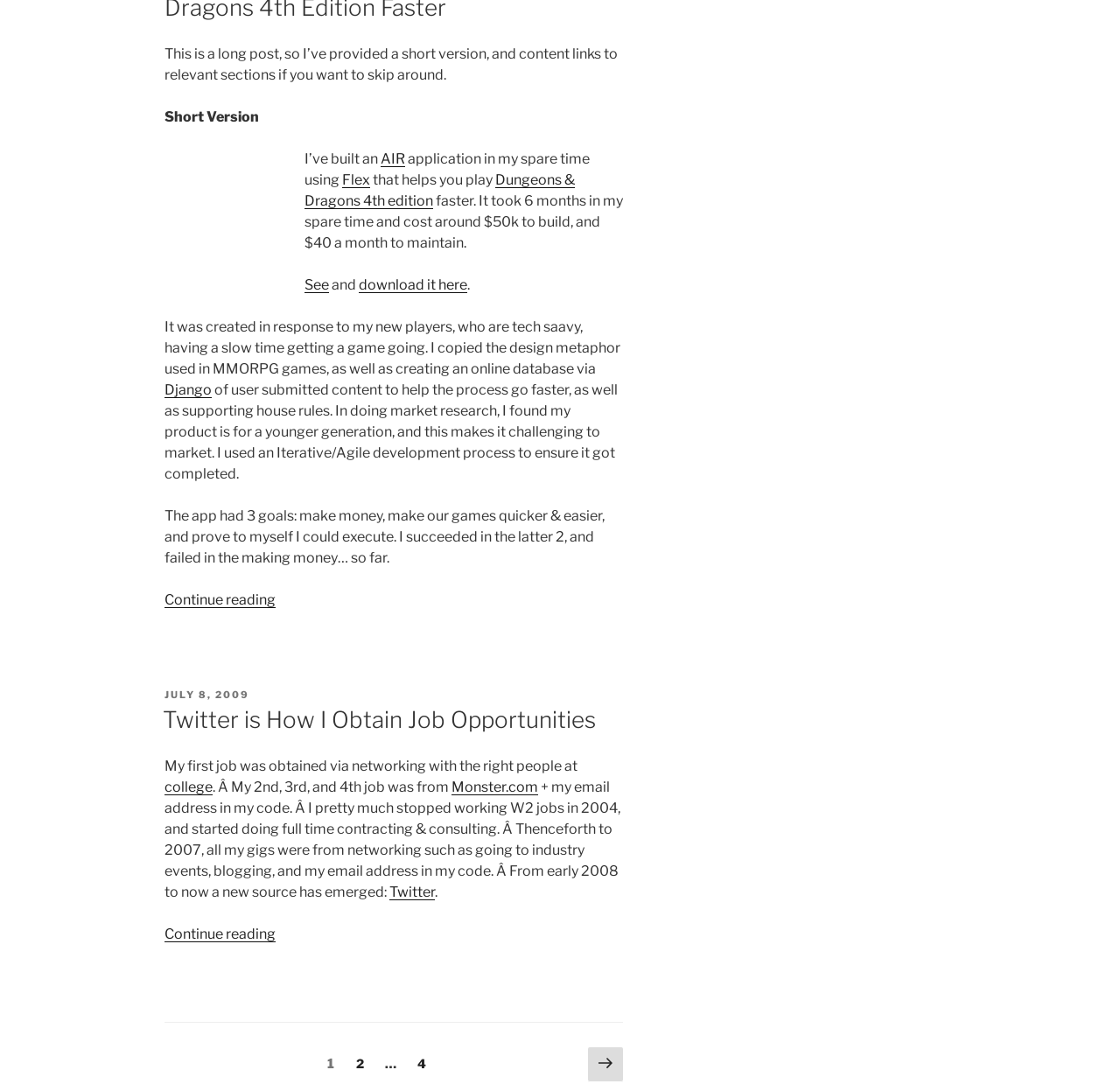What is the name of the framework used to create the online database?
Based on the image, please offer an in-depth response to the question.

The text mentions that the author copied the design metaphor used in MMORPG games and created an online database via Django, a framework used for building the application.